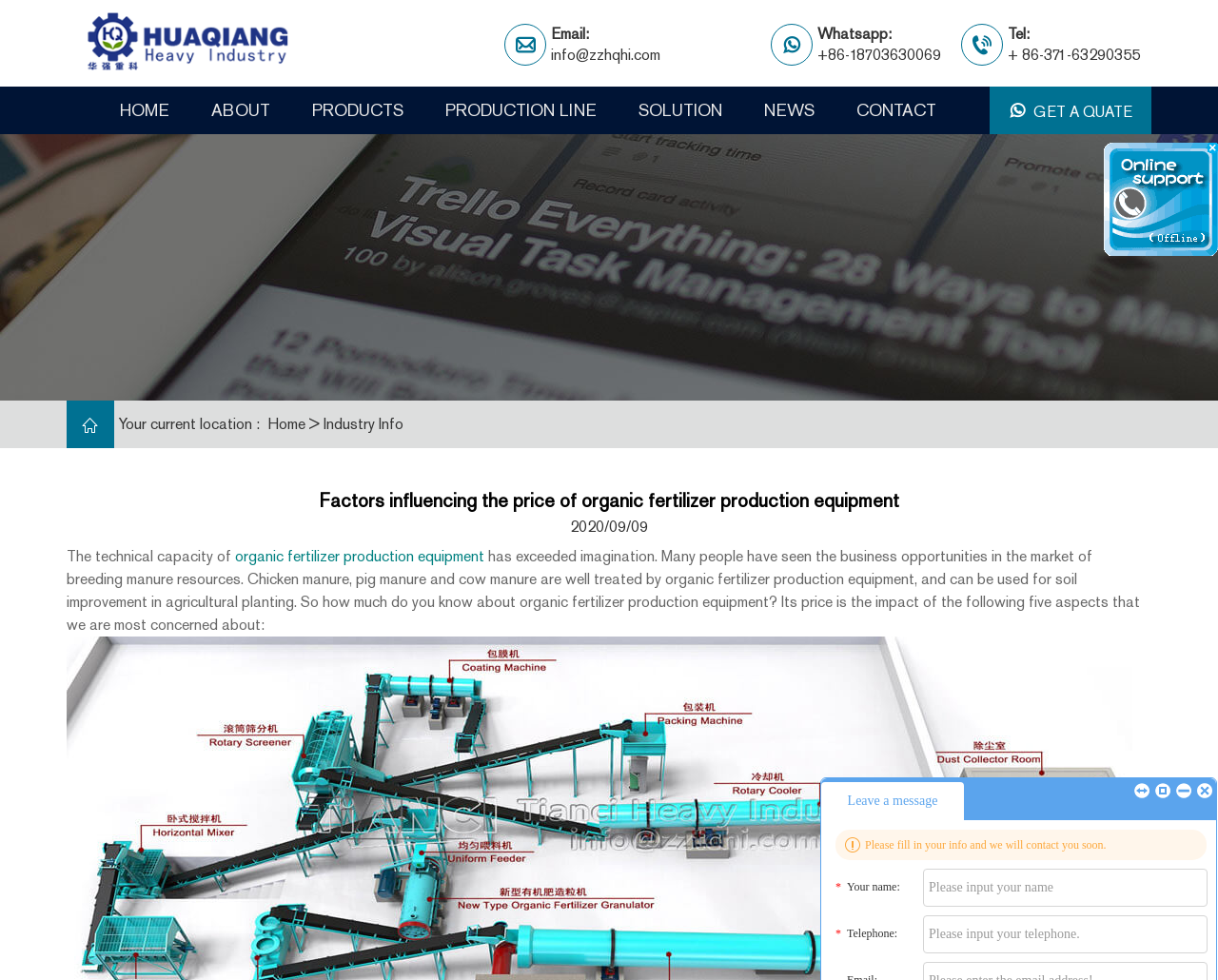Look at the image and write a detailed answer to the question: 
What can be done with chicken manure, pig manure, and cow manure?

According to the text, chicken manure, pig manure, and cow manure can be well treated by organic fertilizer production equipment, and the resulting product can be used for soil improvement in agricultural planting.